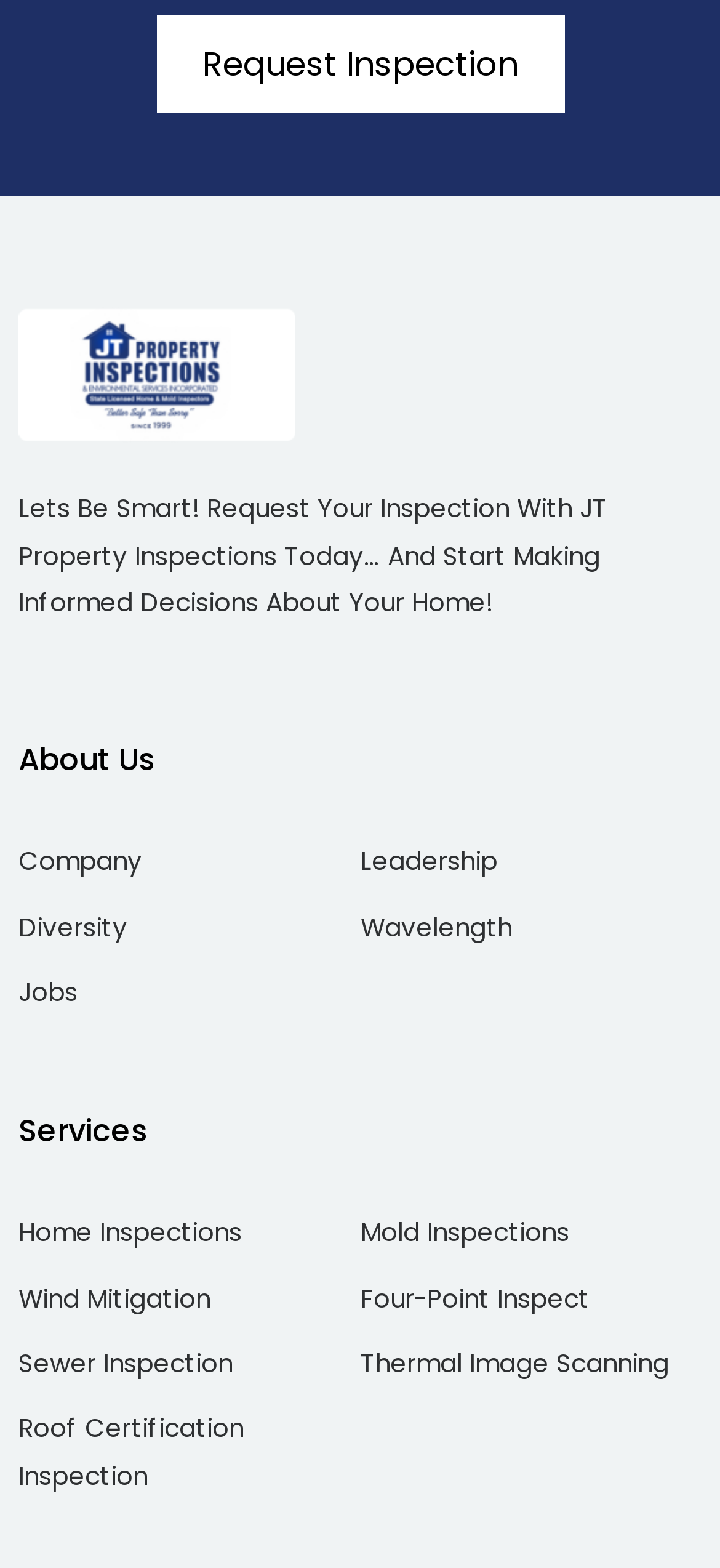What is the last service listed in the 'Services' section?
Answer briefly with a single word or phrase based on the image.

Roof Certification Inspection